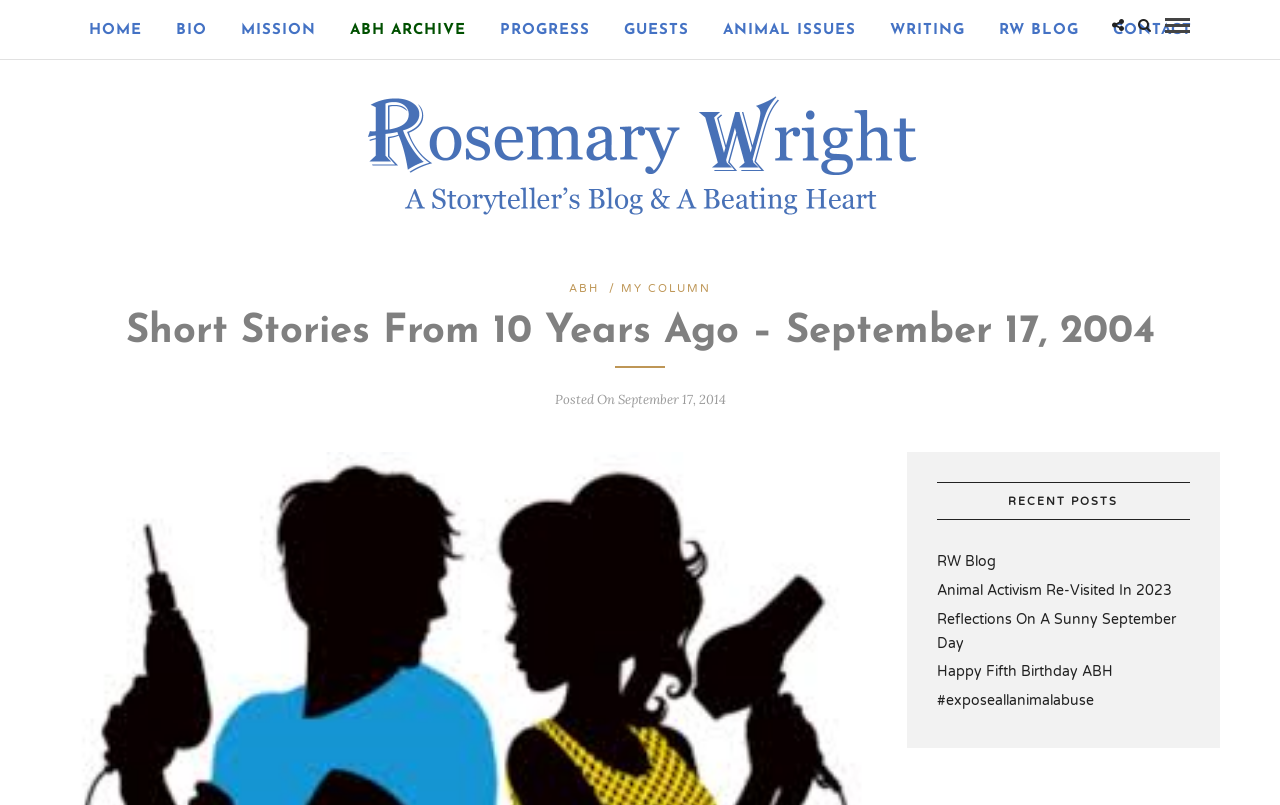Respond to the question below with a single word or phrase: What is the first link in the top navigation menu?

HOME